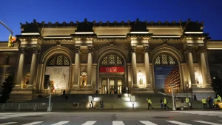What color are the vests worn by the figures in the foreground?
Using the information from the image, give a concise answer in one word or a short phrase.

yellow